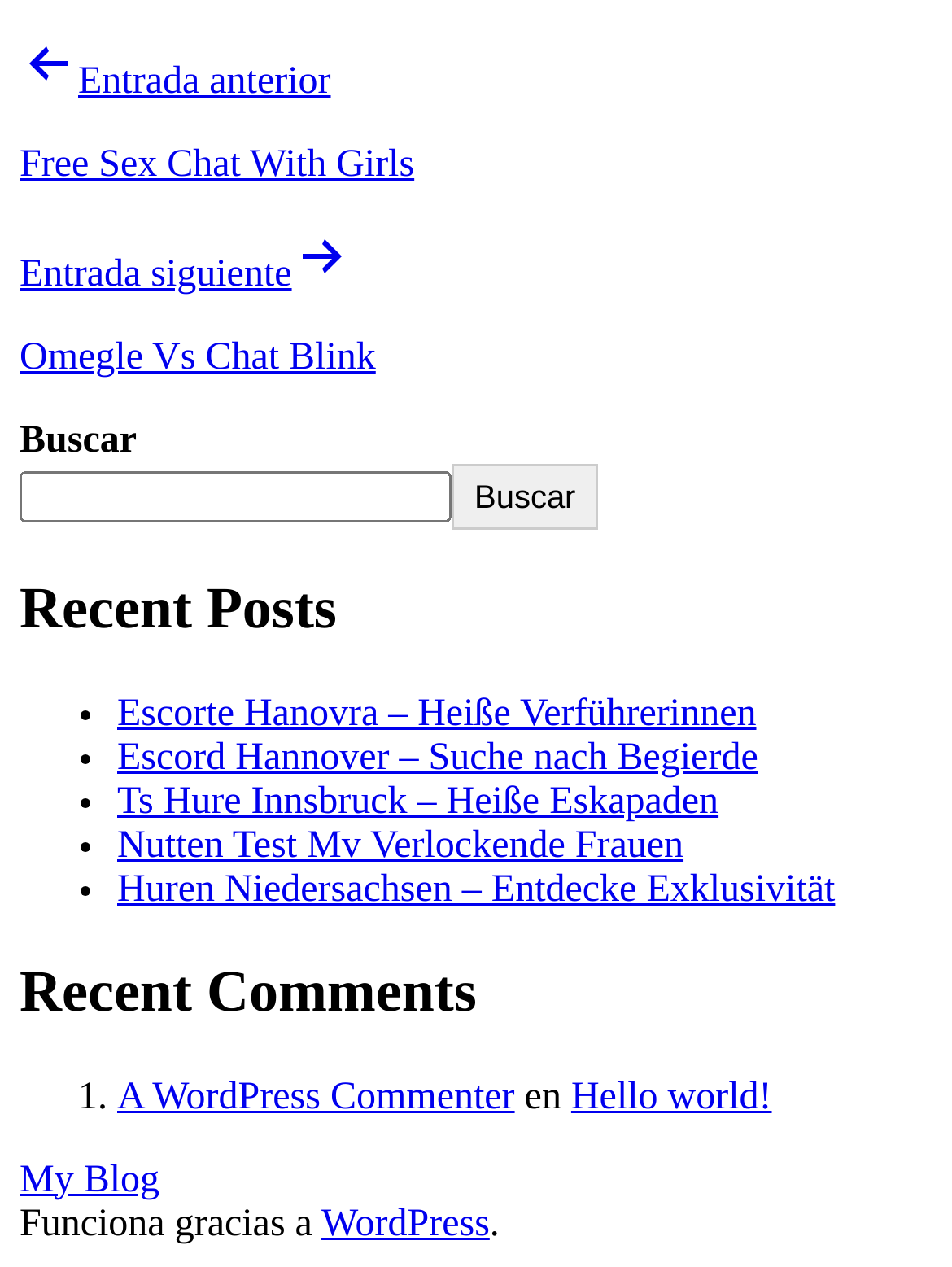Please give the bounding box coordinates of the area that should be clicked to fulfill the following instruction: "Visit the blog homepage". The coordinates should be in the format of four float numbers from 0 to 1, i.e., [left, top, right, bottom].

[0.021, 0.914, 0.168, 0.947]